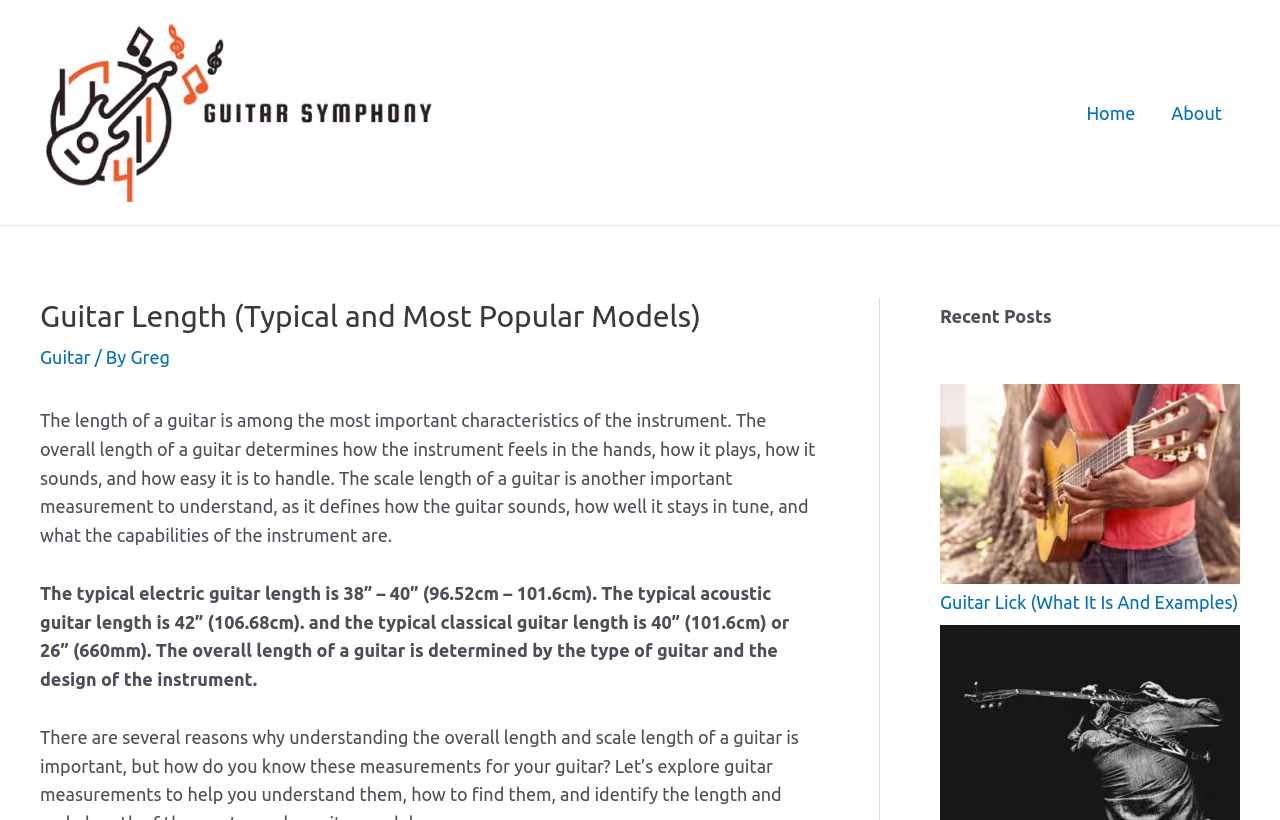Answer succinctly with a single word or phrase:
What determines the overall length of a guitar?

Type of guitar and design